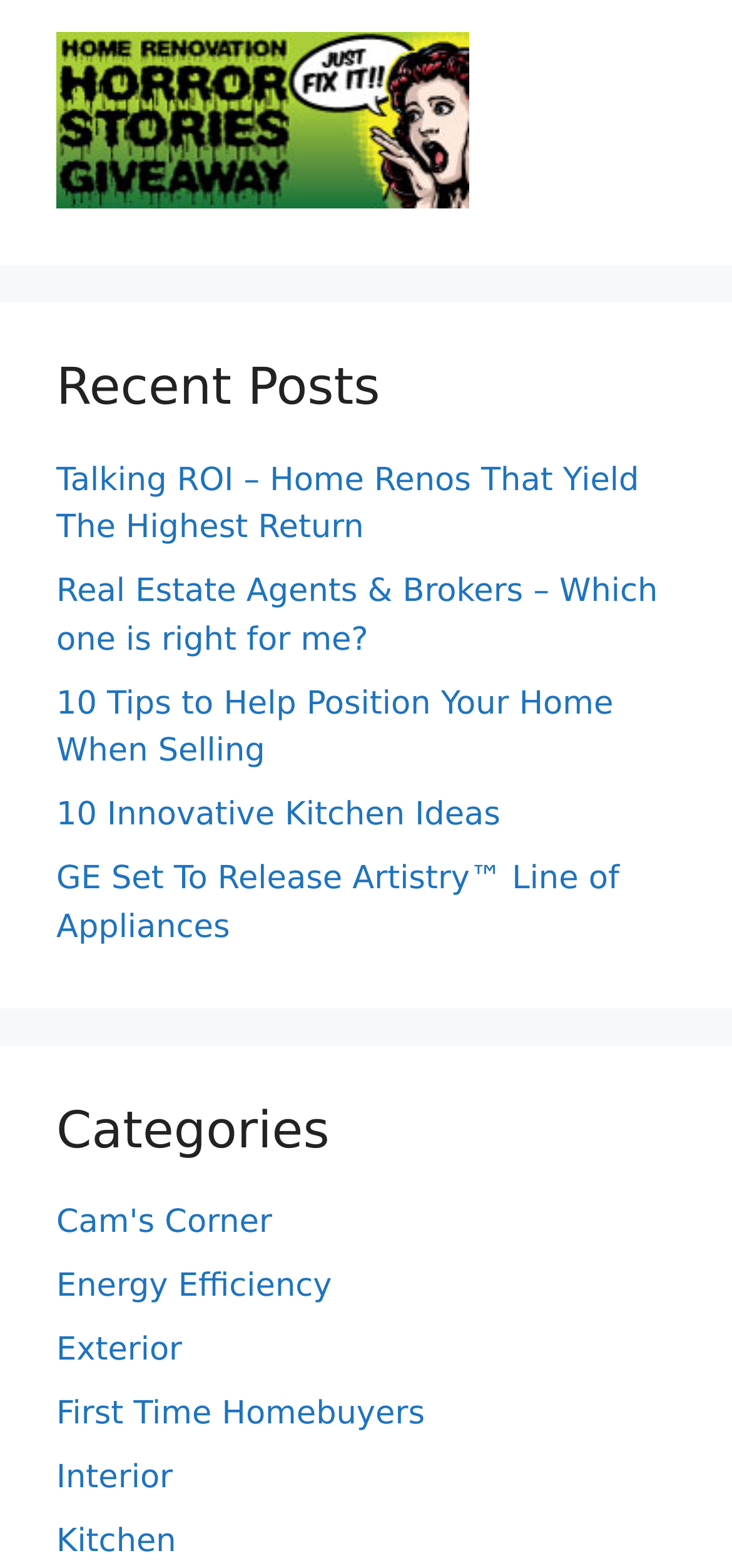Please identify the bounding box coordinates of where to click in order to follow the instruction: "read about home renovations".

[0.077, 0.294, 0.873, 0.349]